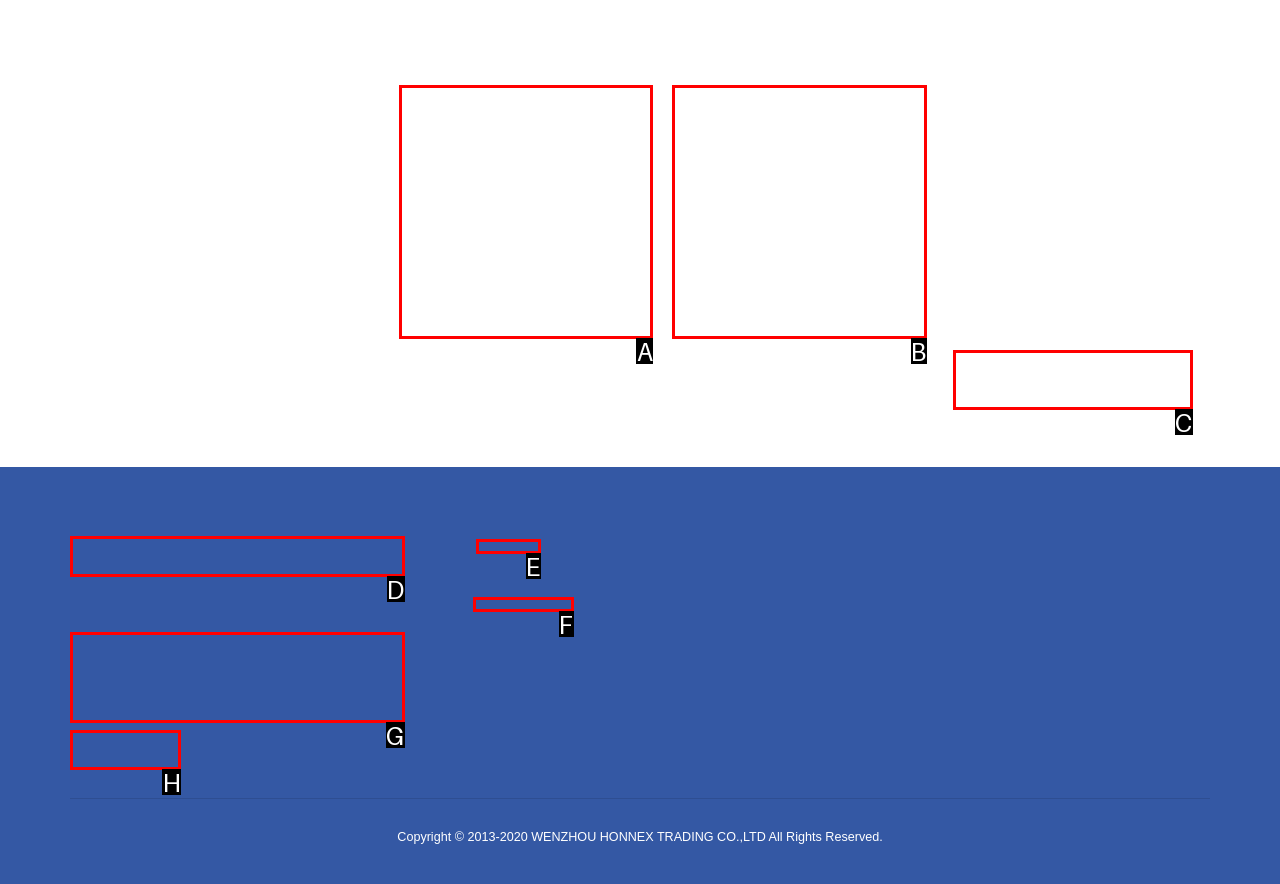Find the HTML element that corresponds to the description: 184777111. Indicate your selection by the letter of the appropriate option.

E